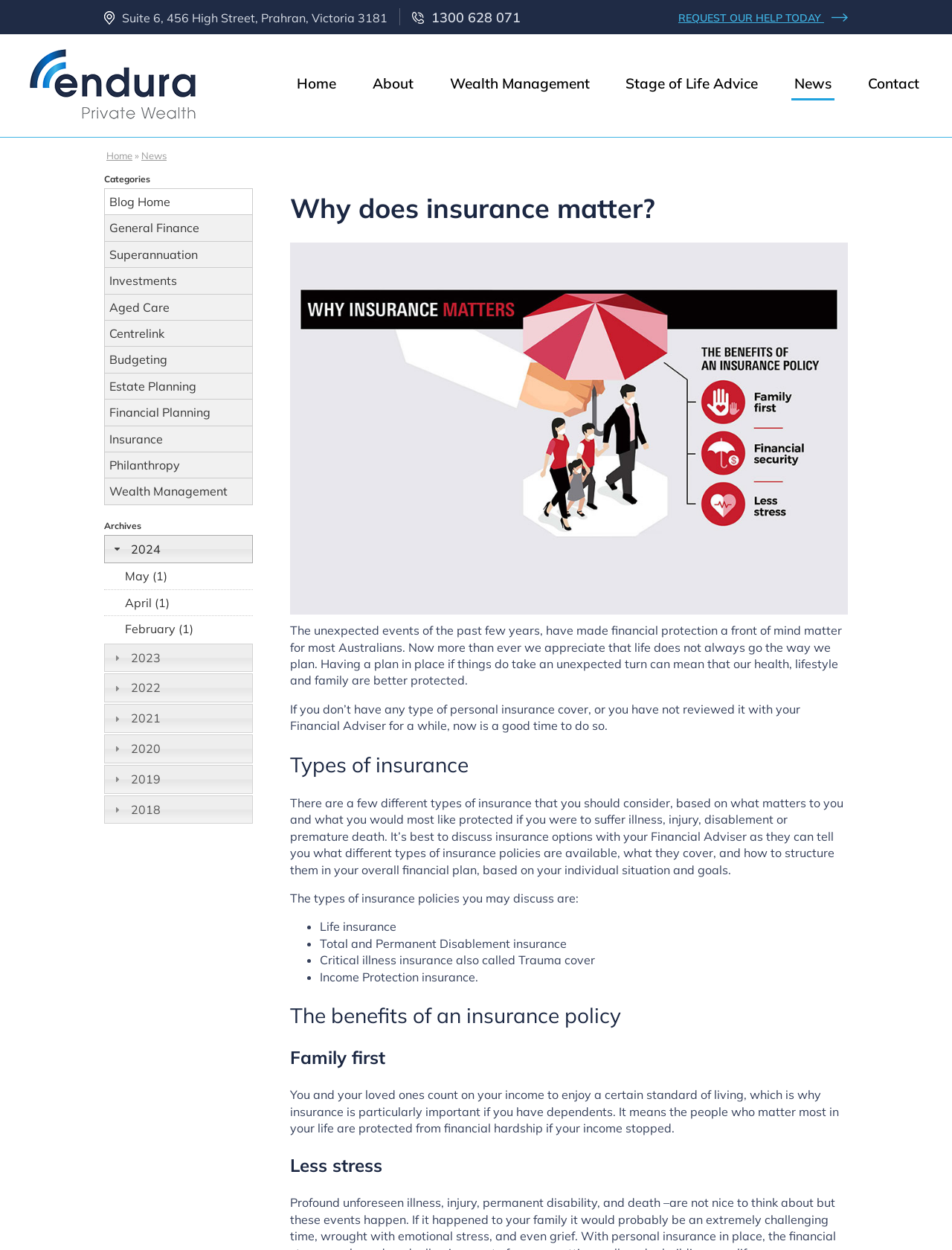Give a short answer using one word or phrase for the question:
What are the types of insurance policies discussed on this webpage?

Life, TPD, Critical illness, Income Protection